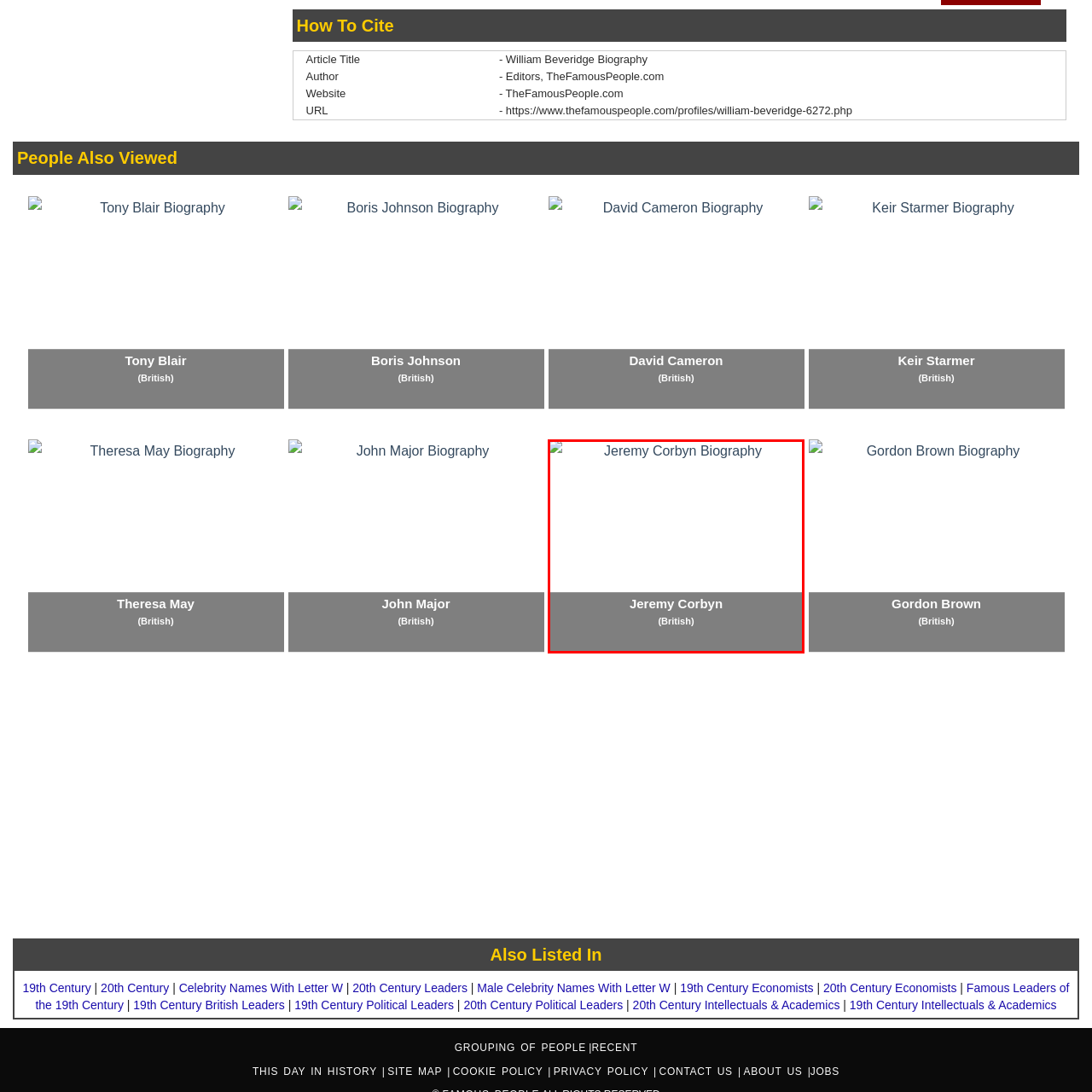Look at the image within the red outline, What type of profile is this image a part of? Answer with one word or phrase.

Detailed profile